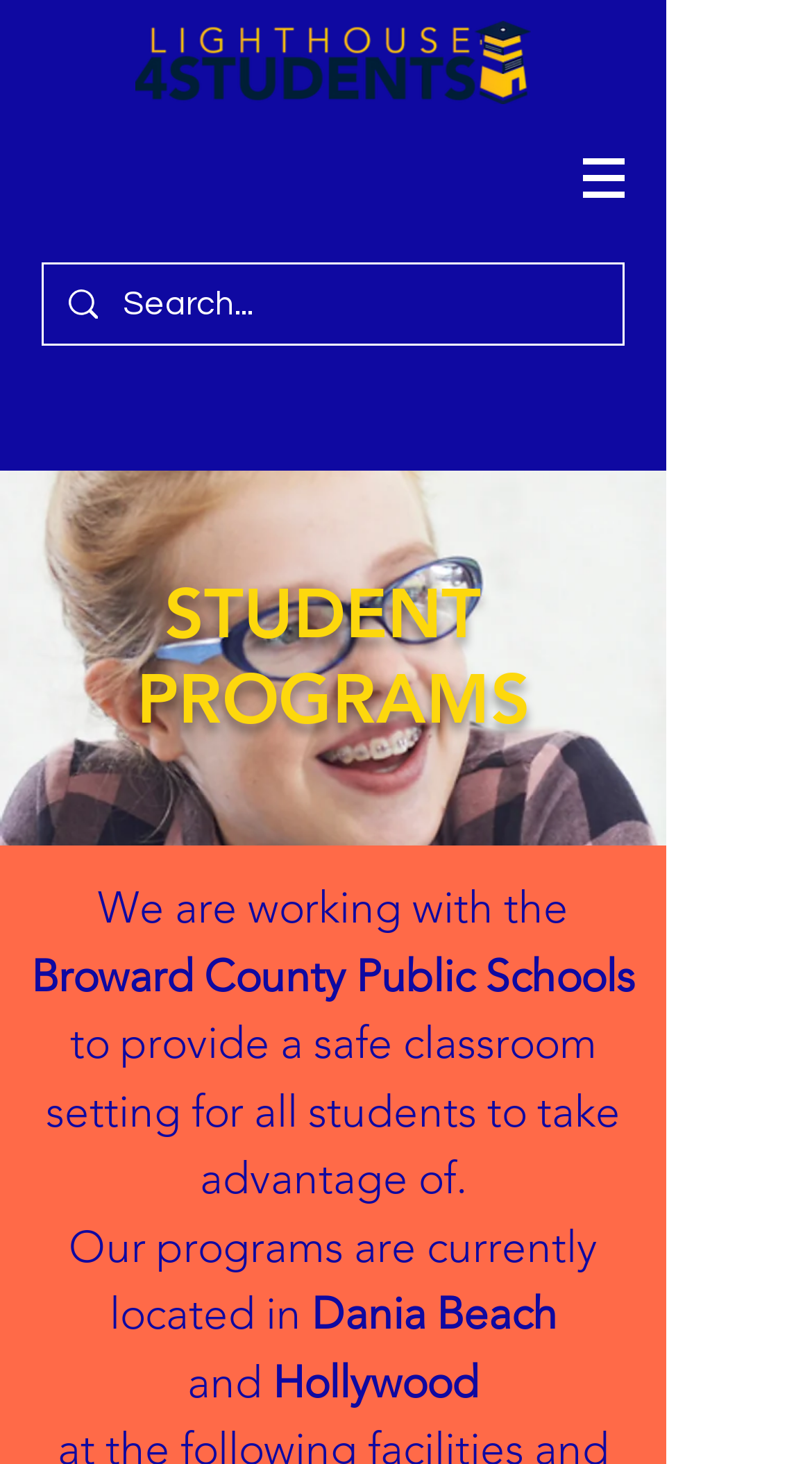How many locations are the programs currently in?
Give a single word or phrase answer based on the content of the image.

Two